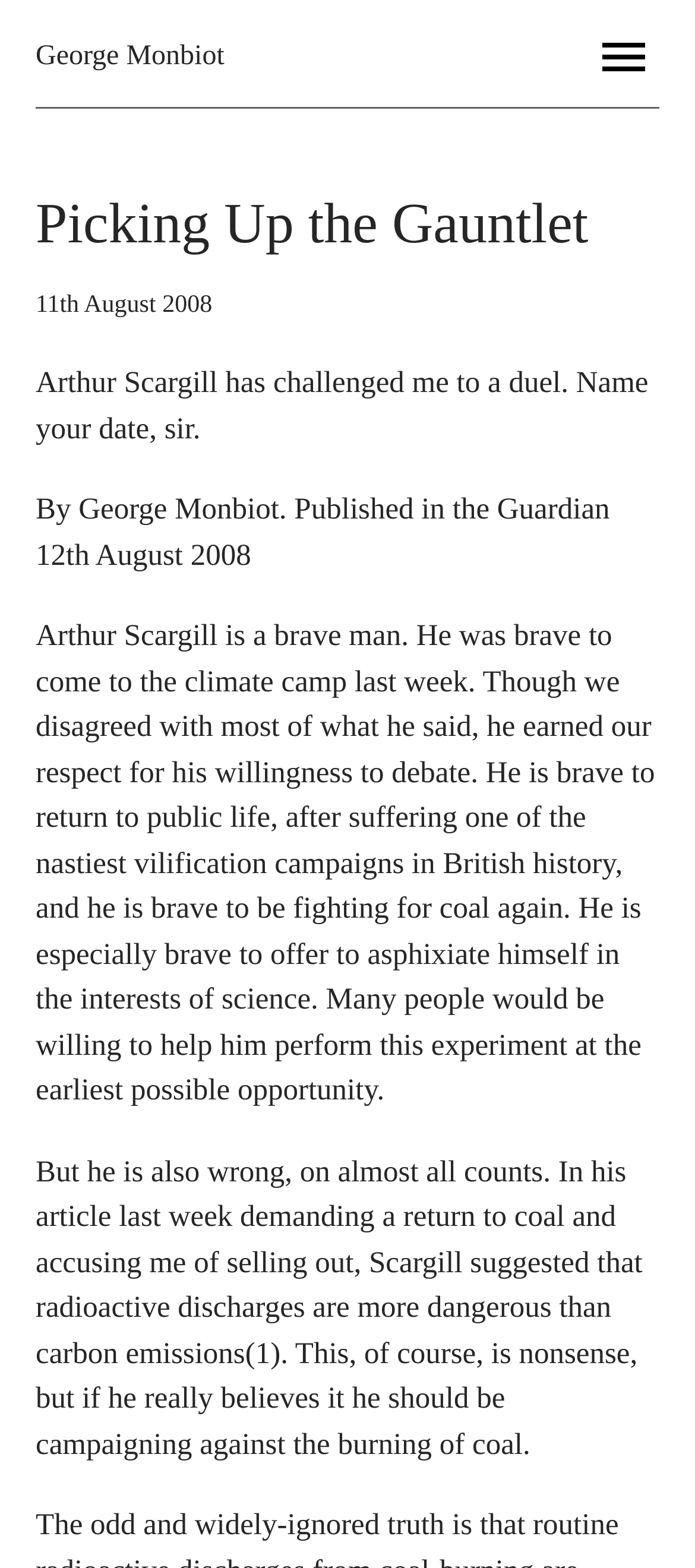What is Arthur Scargill accused of?
Based on the image content, provide your answer in one word or a short phrase.

Selling out